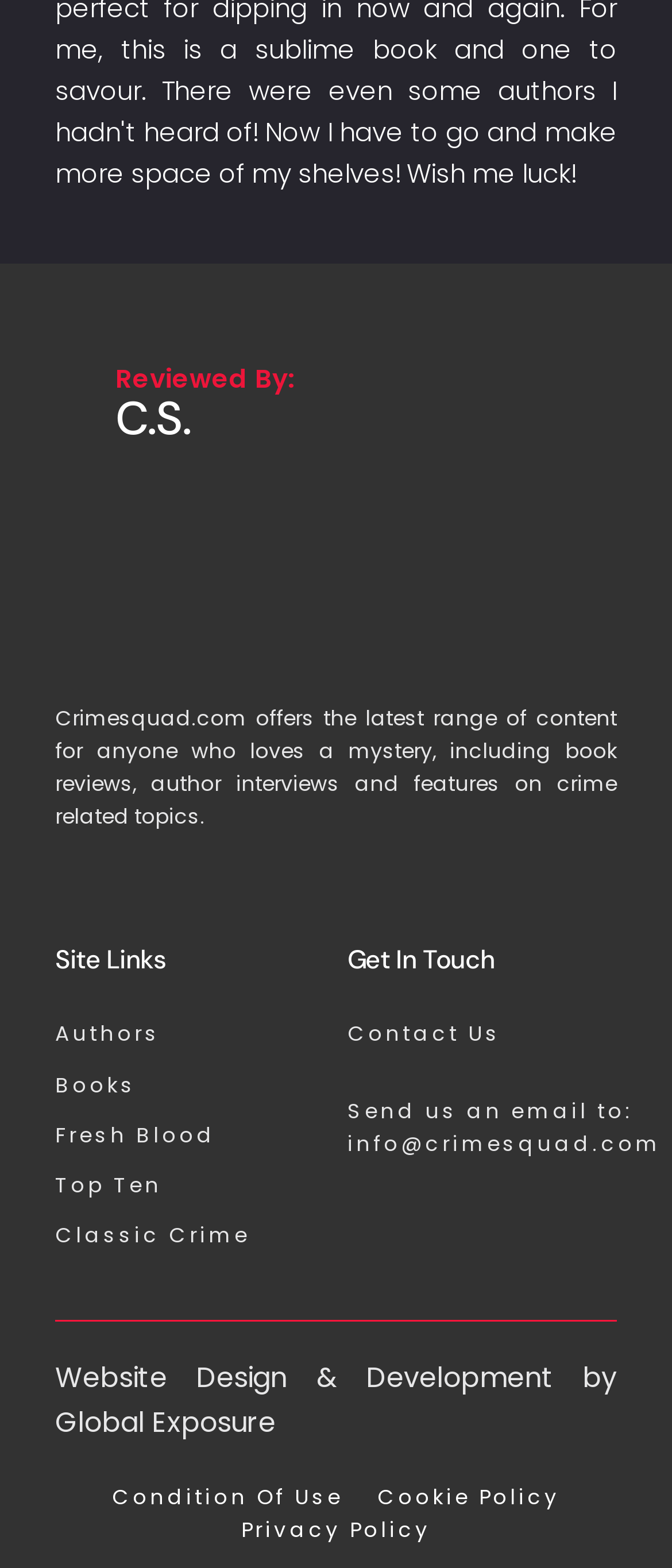Observe the image and answer the following question in detail: What is the name of the reviewer?

The reviewer's name is mentioned in the heading 'C.S.' which is located above the 'Reviewed By:' static text.